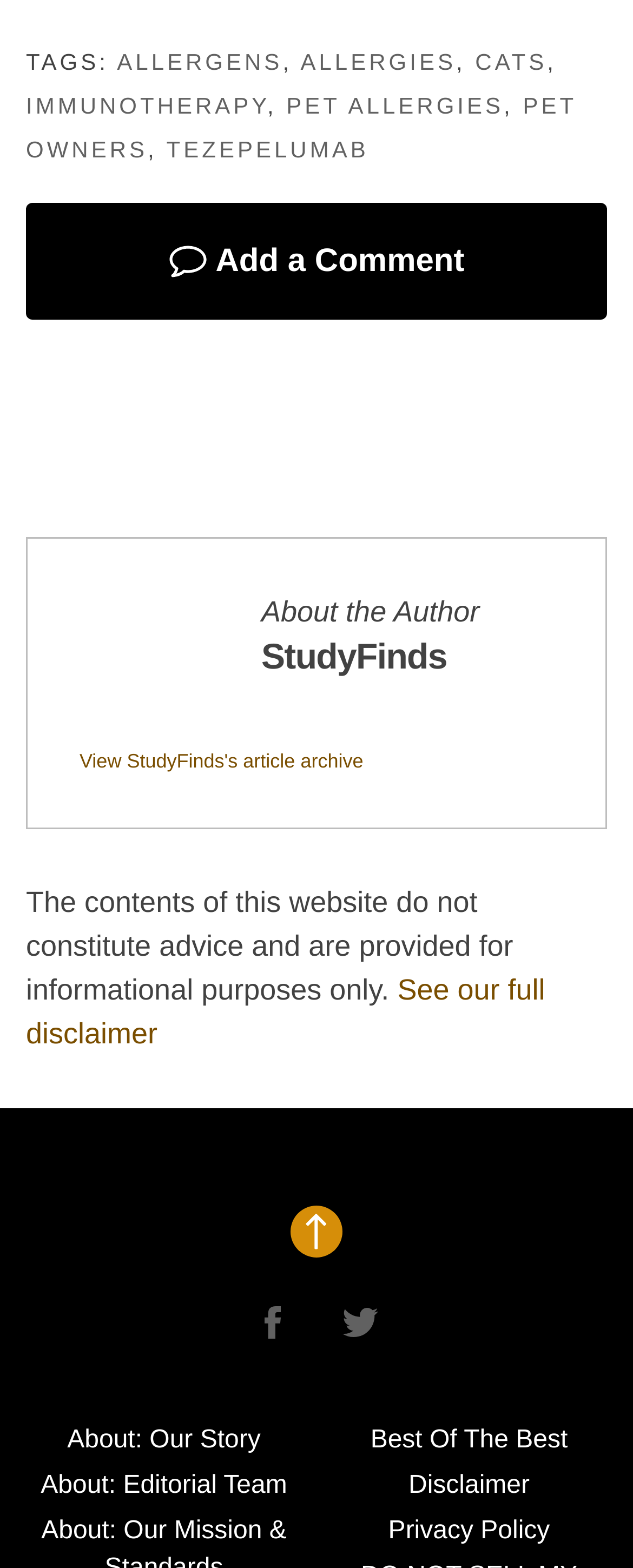Answer this question in one word or a short phrase: What is the first tag mentioned on the webpage?

ALLERGENS